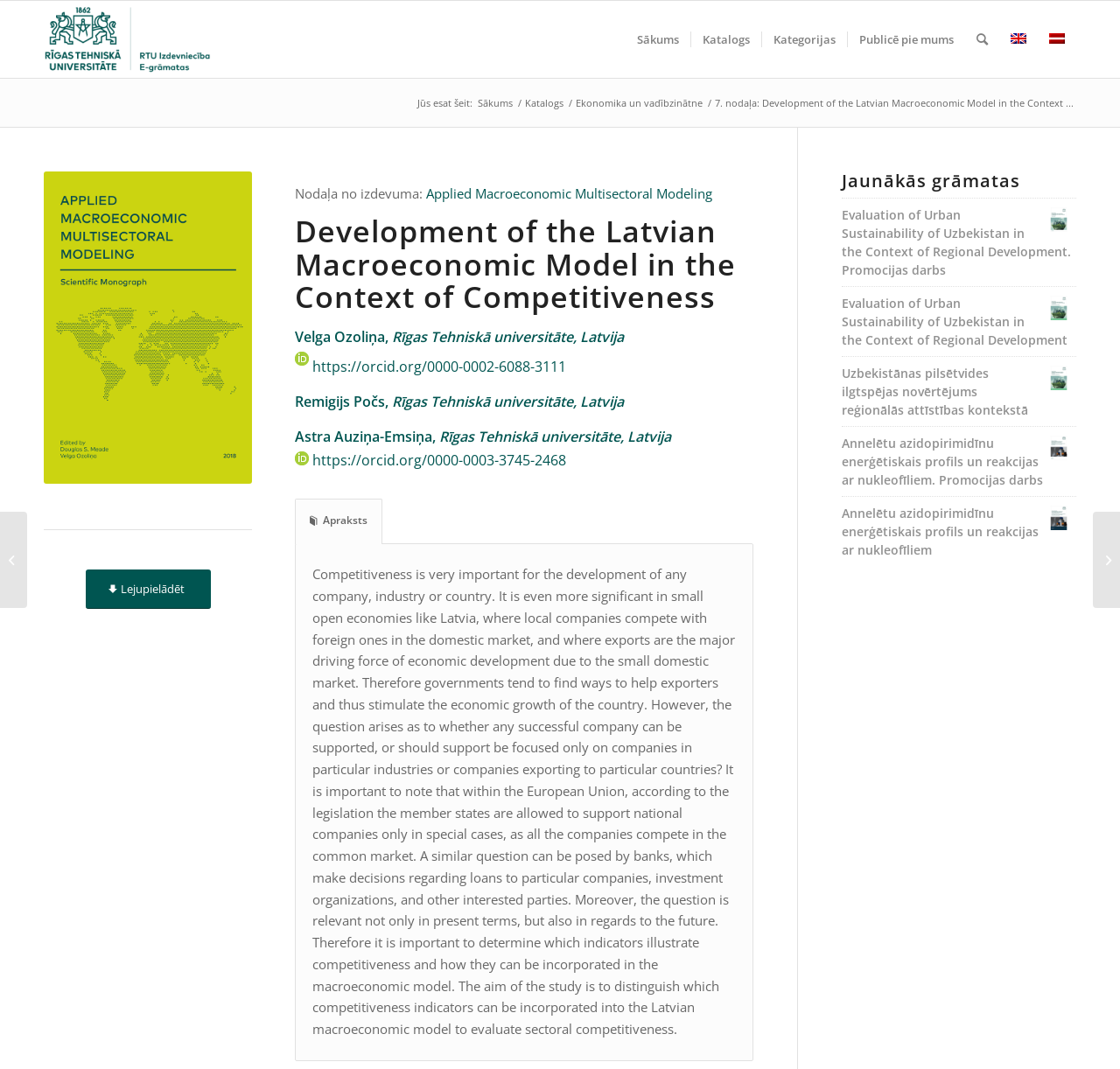Give the bounding box coordinates for this UI element: "Personīgo finanšu pārvaldība". The coordinates should be four float numbers between 0 and 1, arranged as [left, top, right, bottom].

[0.976, 0.479, 1.0, 0.569]